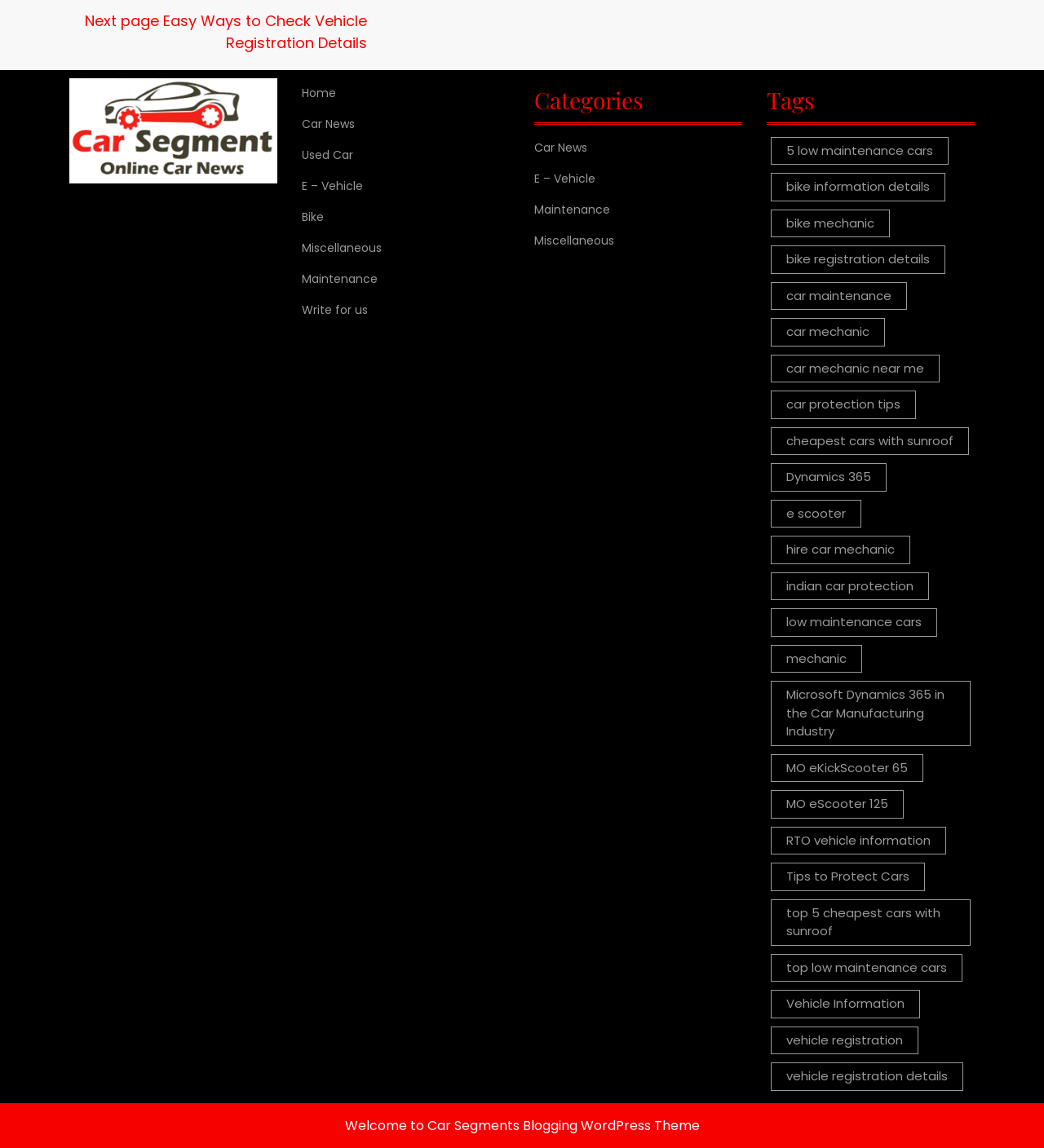Given the content of the image, can you provide a detailed answer to the question?
What is the name of the website?

The name of the website can be found at the top of the page, where it says 'Welcome to Car Segments'.